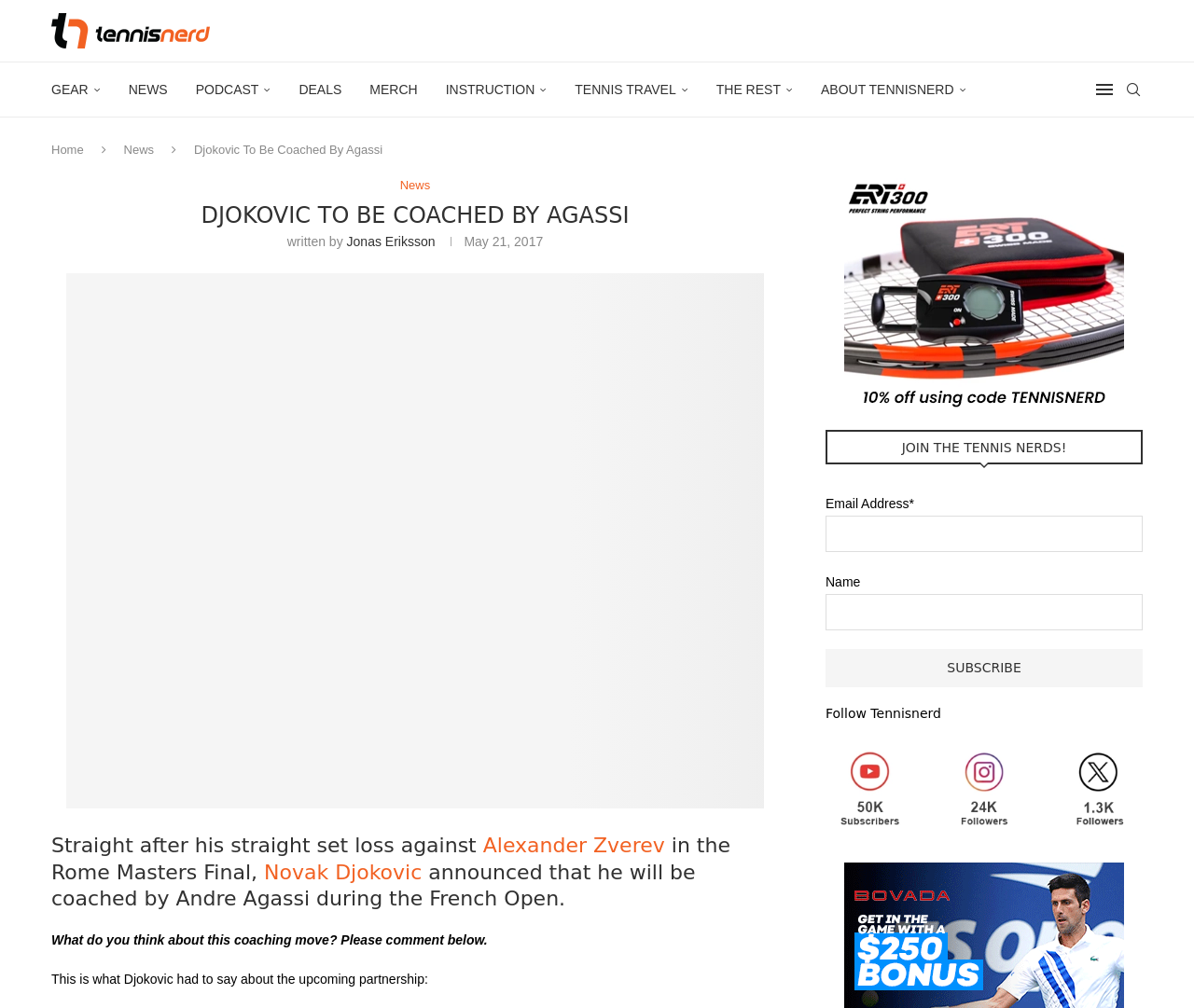What is the name of the tennis player who lost to Alexander Zverev?
Please provide a single word or phrase in response based on the screenshot.

Novak Djokovic